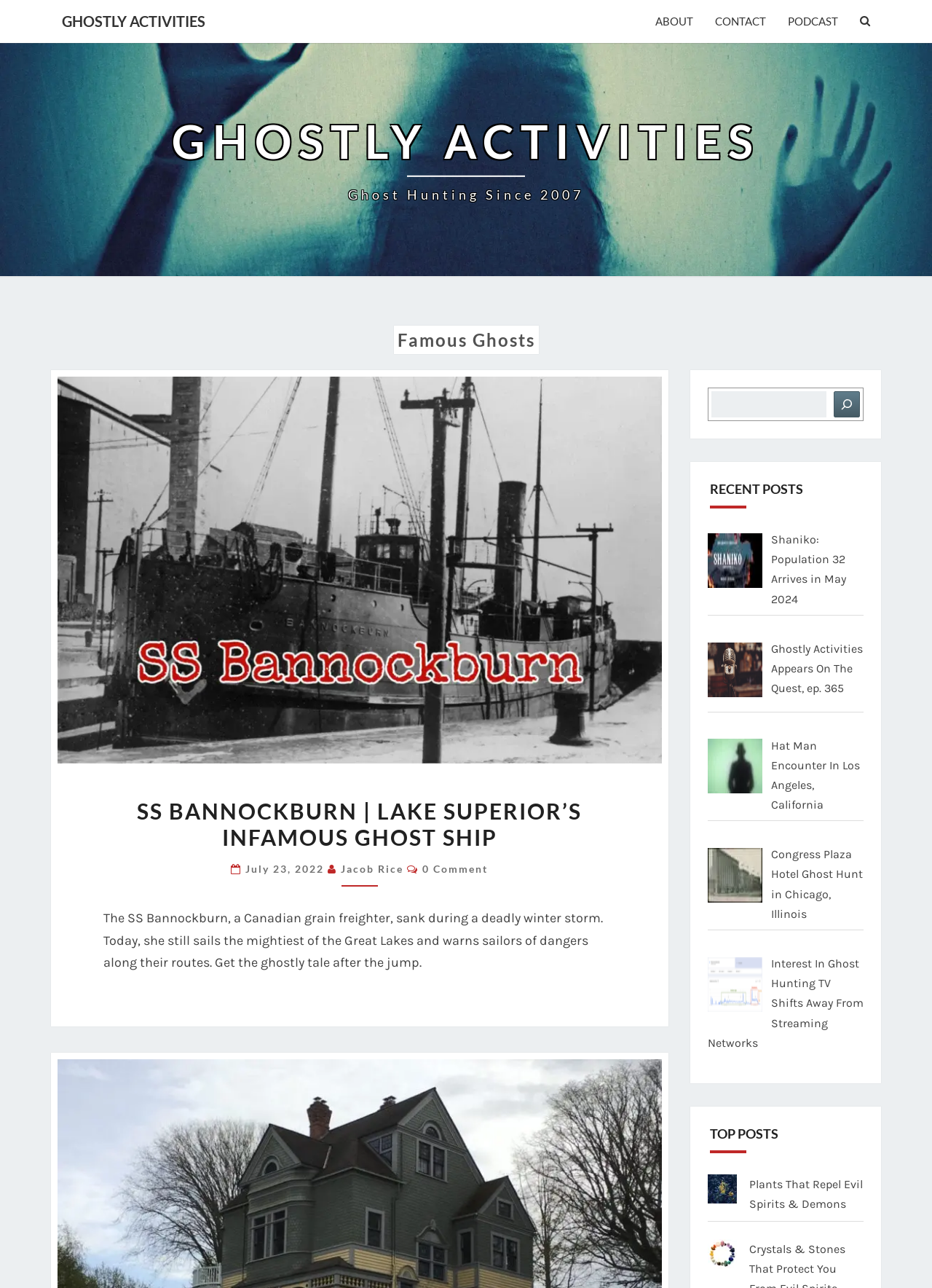What is the name of the ghost ship?
Carefully examine the image and provide a detailed answer to the question.

I found the answer by looking at the article section, where there is a heading 'SS BannockBURN | LAKE SUPERIOR’S INFAMOUS GHOST SHIP'. This suggests that the SS Bannockburn is a ghost ship.